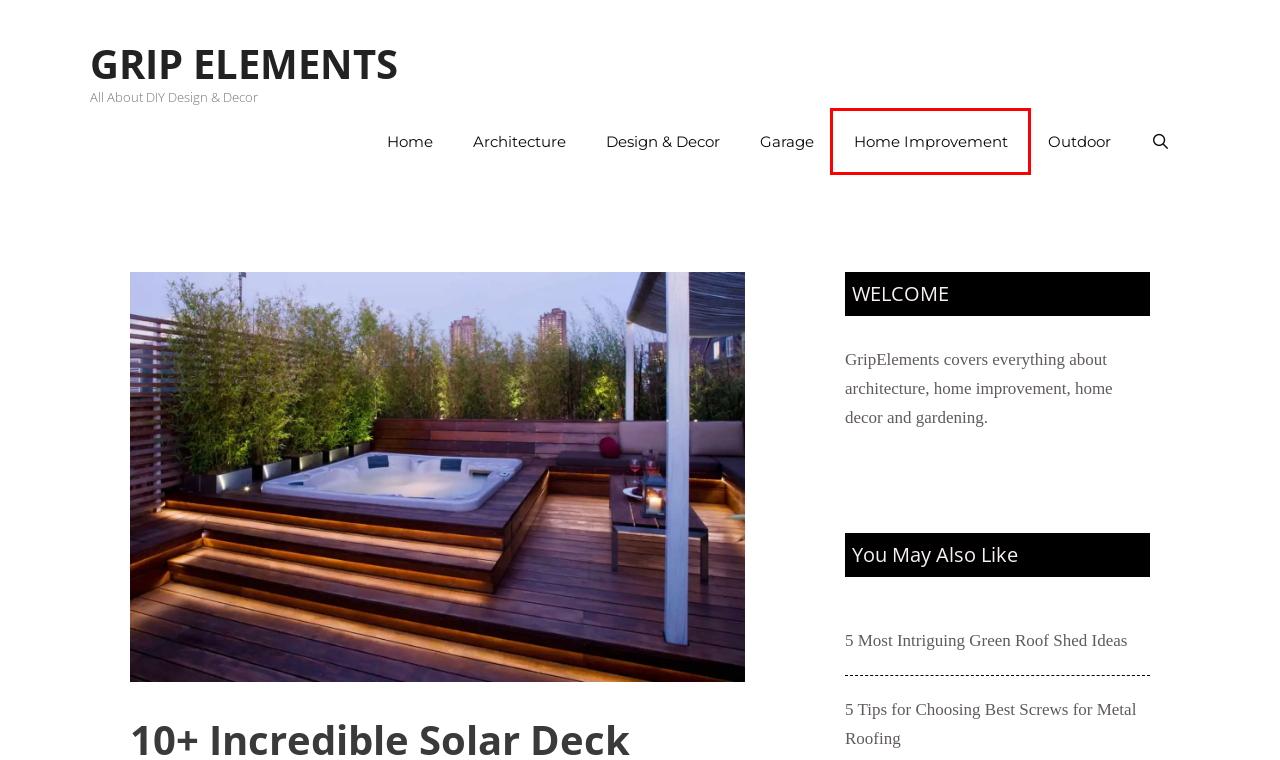You are presented with a screenshot of a webpage containing a red bounding box around a particular UI element. Select the best webpage description that matches the new webpage after clicking the element within the bounding box. Here are the candidates:
A. home improvement Archives - GRIP ELEMENTS
B. outdoor Archives - GRIP ELEMENTS
C. GRIP ELEMENTS - All About DIY Design & Decor
D. 5 Tips for Choosing Best Screws for Metal Roofing - GRIP ELEMENTS
E. 5 Most Intriguing Green Roof Shed Ideas - GRIP ELEMENTS
F. Design and Decor Archives - GRIP ELEMENTS
G. architecture Archives - GRIP ELEMENTS
H. garage Archives - GRIP ELEMENTS

A